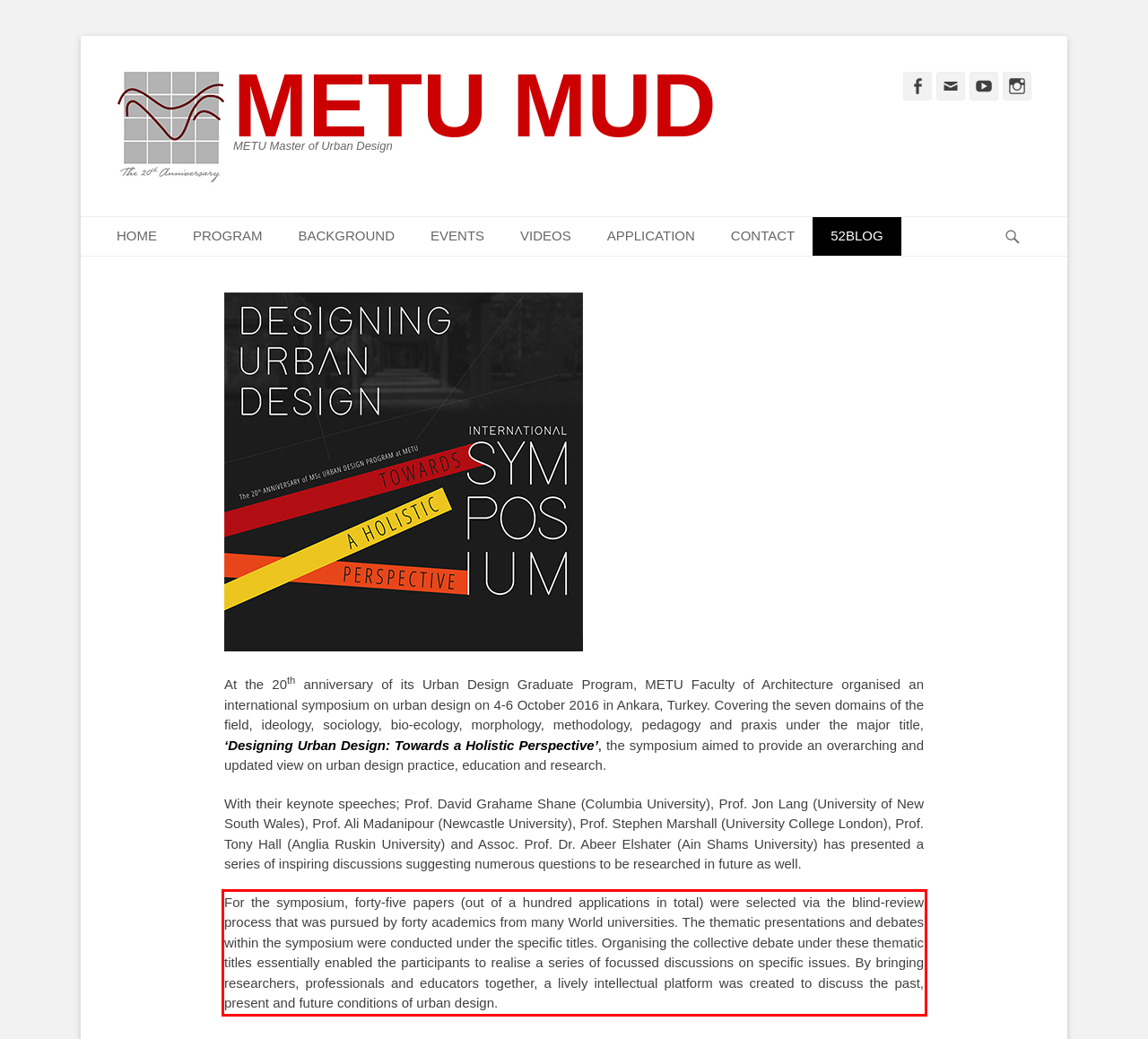You are given a screenshot showing a webpage with a red bounding box. Perform OCR to capture the text within the red bounding box.

For the symposium, forty-five papers (out of a hundred applications in total) were selected via the blind-review process that was pursued by forty academics from many World universities. The thematic presentations and debates within the symposium were conducted under the specific titles. Organising the collective debate under these thematic titles essentially enabled the participants to realise a series of focussed discussions on specific issues. By bringing researchers, professionals and educators together, a lively intellectual platform was created to discuss the past, present and future conditions of urban design.